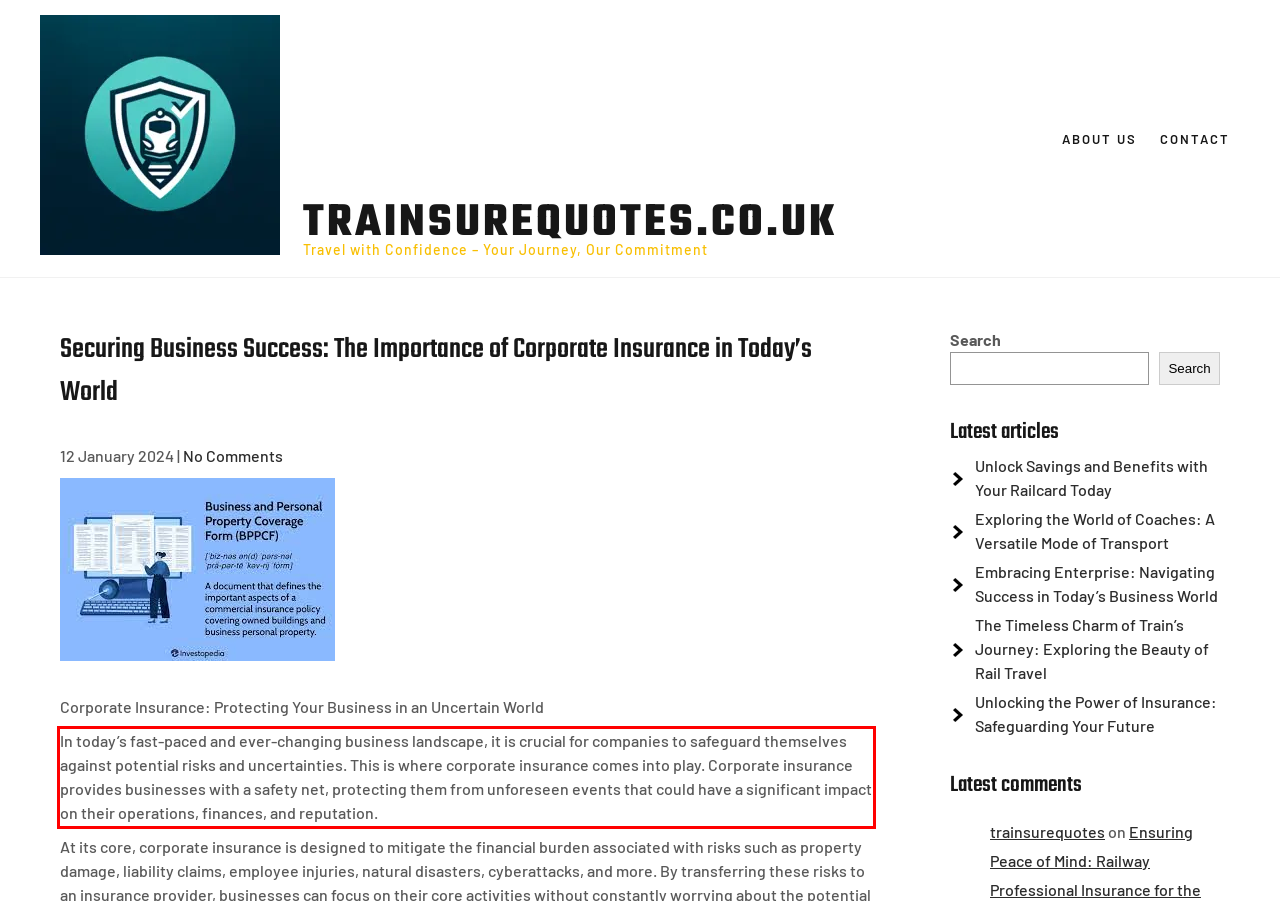Please examine the webpage screenshot containing a red bounding box and use OCR to recognize and output the text inside the red bounding box.

In today’s fast-paced and ever-changing business landscape, it is crucial for companies to safeguard themselves against potential risks and uncertainties. This is where corporate insurance comes into play. Corporate insurance provides businesses with a safety net, protecting them from unforeseen events that could have a significant impact on their operations, finances, and reputation.